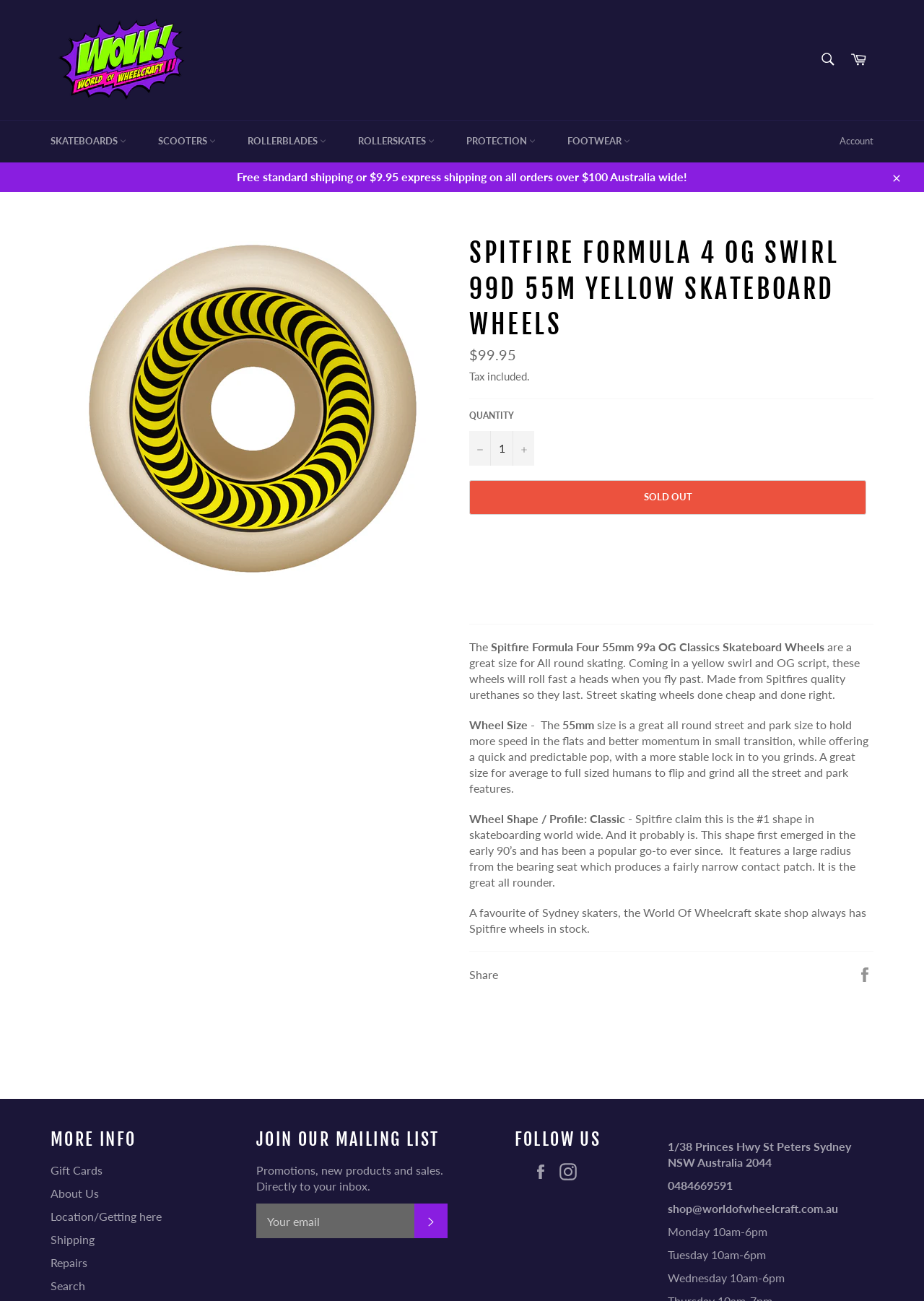What is the price of the skateboard wheels?
Please ensure your answer to the question is detailed and covers all necessary aspects.

I found the answer by looking at the pricing information on the webpage. The regular price of the skateboard wheels is displayed as '$99.95', and it's also mentioned that tax is included.